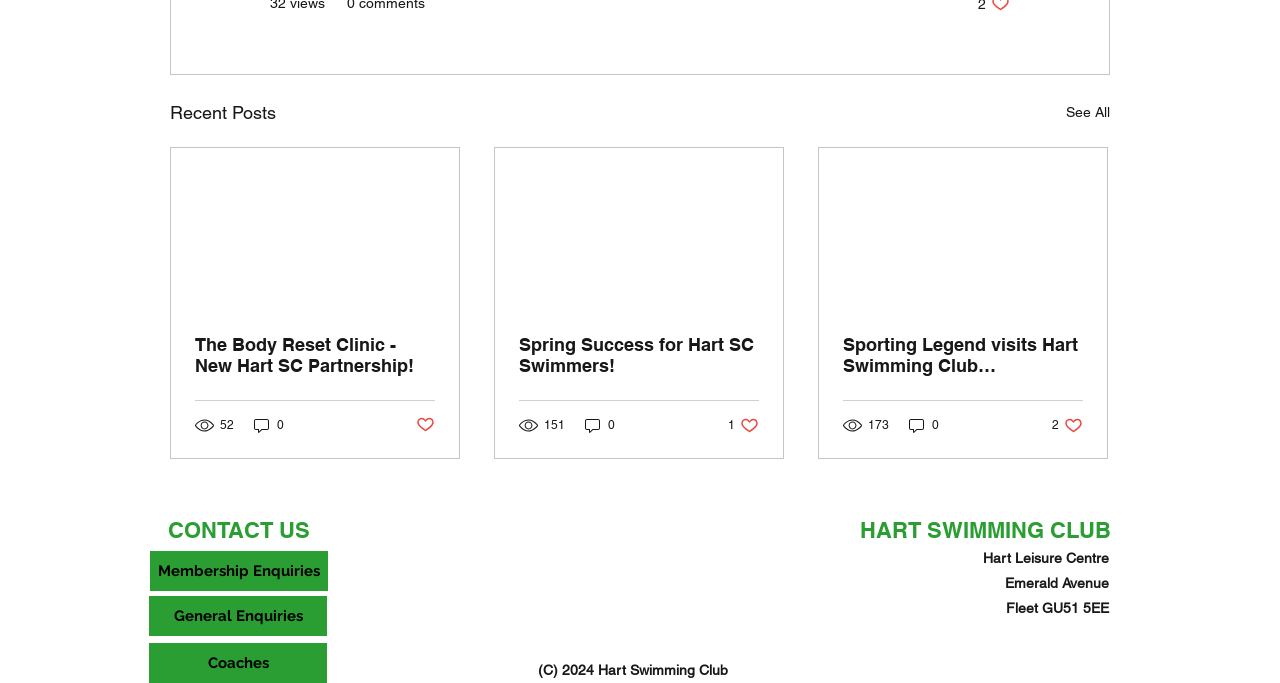How many views does the first article have?
Based on the visual content, answer with a single word or a brief phrase.

52